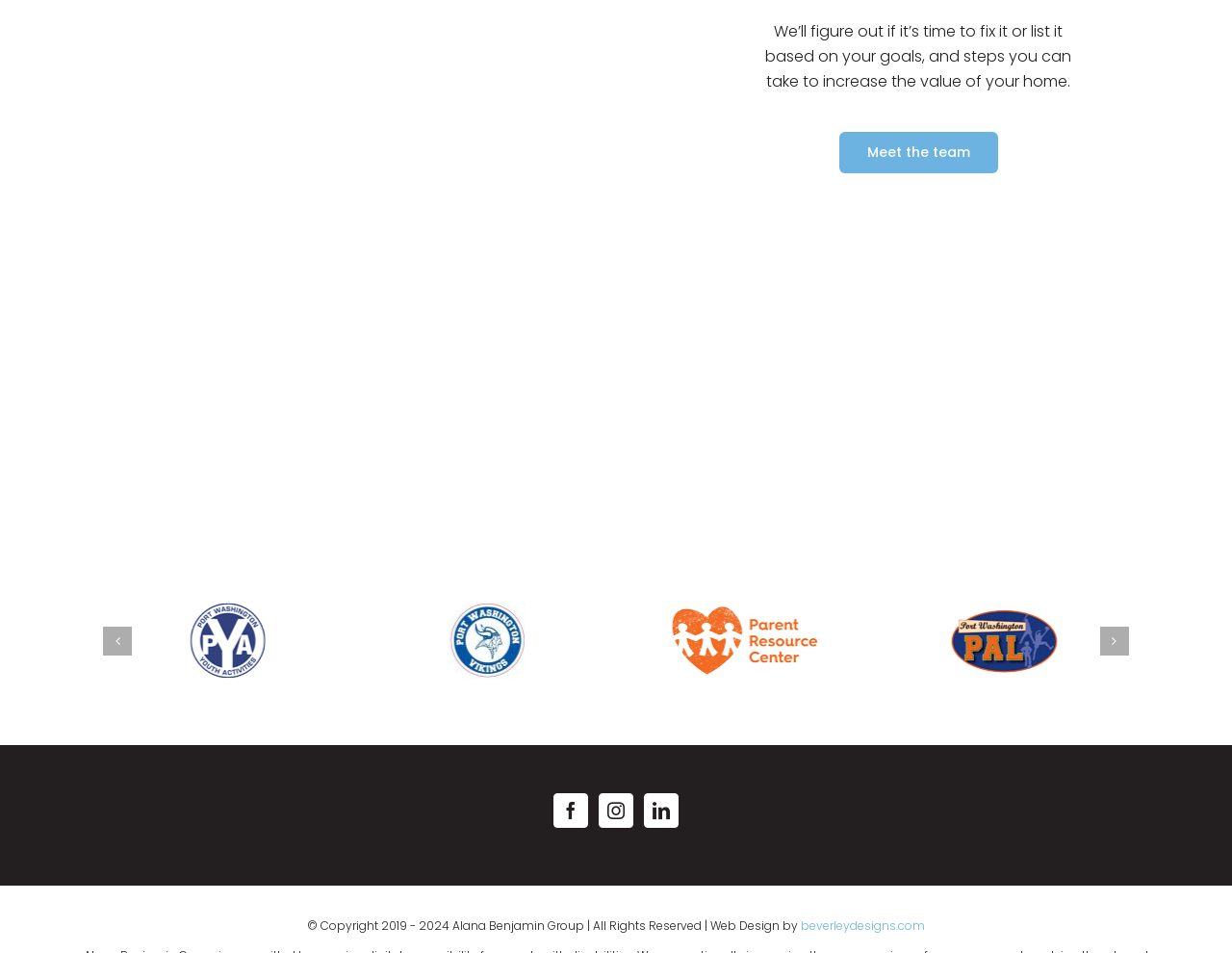Please provide a comprehensive response to the question based on the details in the image: How many social media links are present in the footer section?

The footer section contains links to Facebook, Instagram, and LinkedIn, which are three social media platforms.